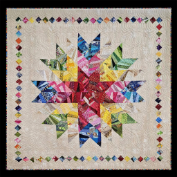Offer a detailed explanation of the image and its components.

This vibrant quilt, titled "2024 Opportunity Quilt," showcases a striking star pattern at its center composed of a rich array of colors, including reds, yellows, greens, and blues. The intricate design is surrounded by a delicate border adorned with smaller, colorful squares that enhance its visual appeal. This piece was pieced and quilted by the members of the Vallejo Piecemakers, a dedicated quilting guild. The quilt represents an artistic effort aimed at supporting Habitat for Humanity, aligning creativity with community service.